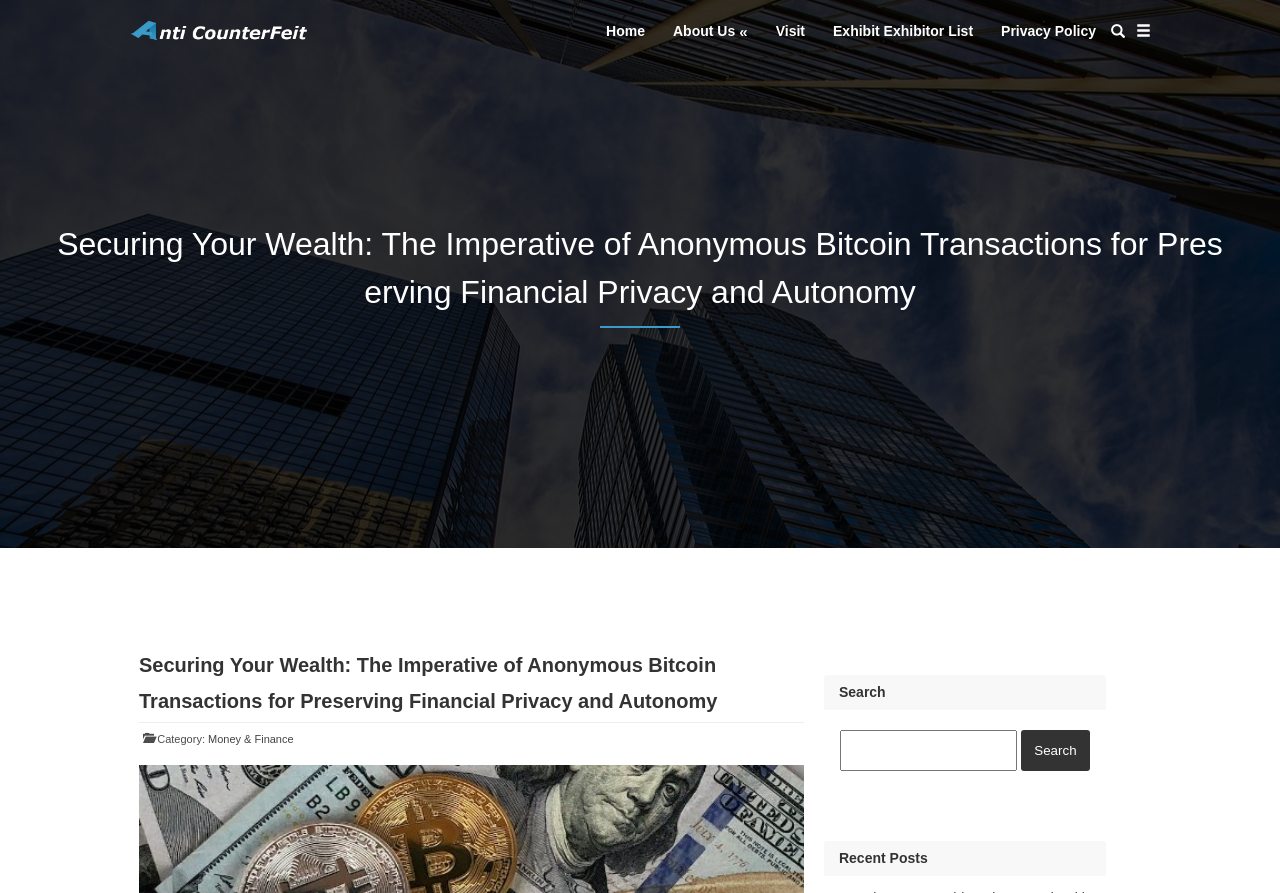Respond with a single word or phrase:
What is the name of the website?

Anti Counterfeit